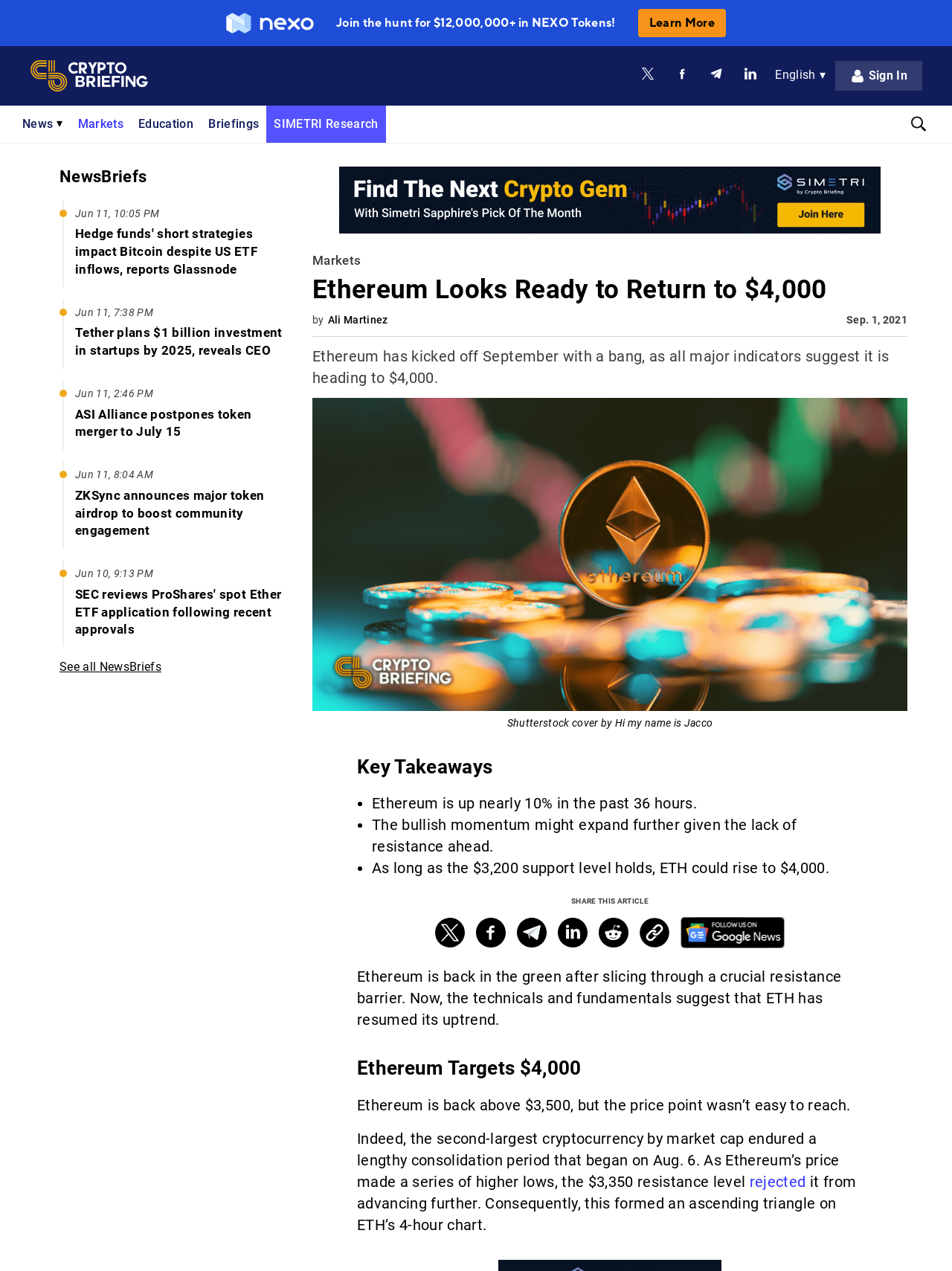Locate the bounding box of the UI element defined by this description: "Briefings". The coordinates should be given as four float numbers between 0 and 1, formatted as [left, top, right, bottom].

[0.219, 0.083, 0.272, 0.112]